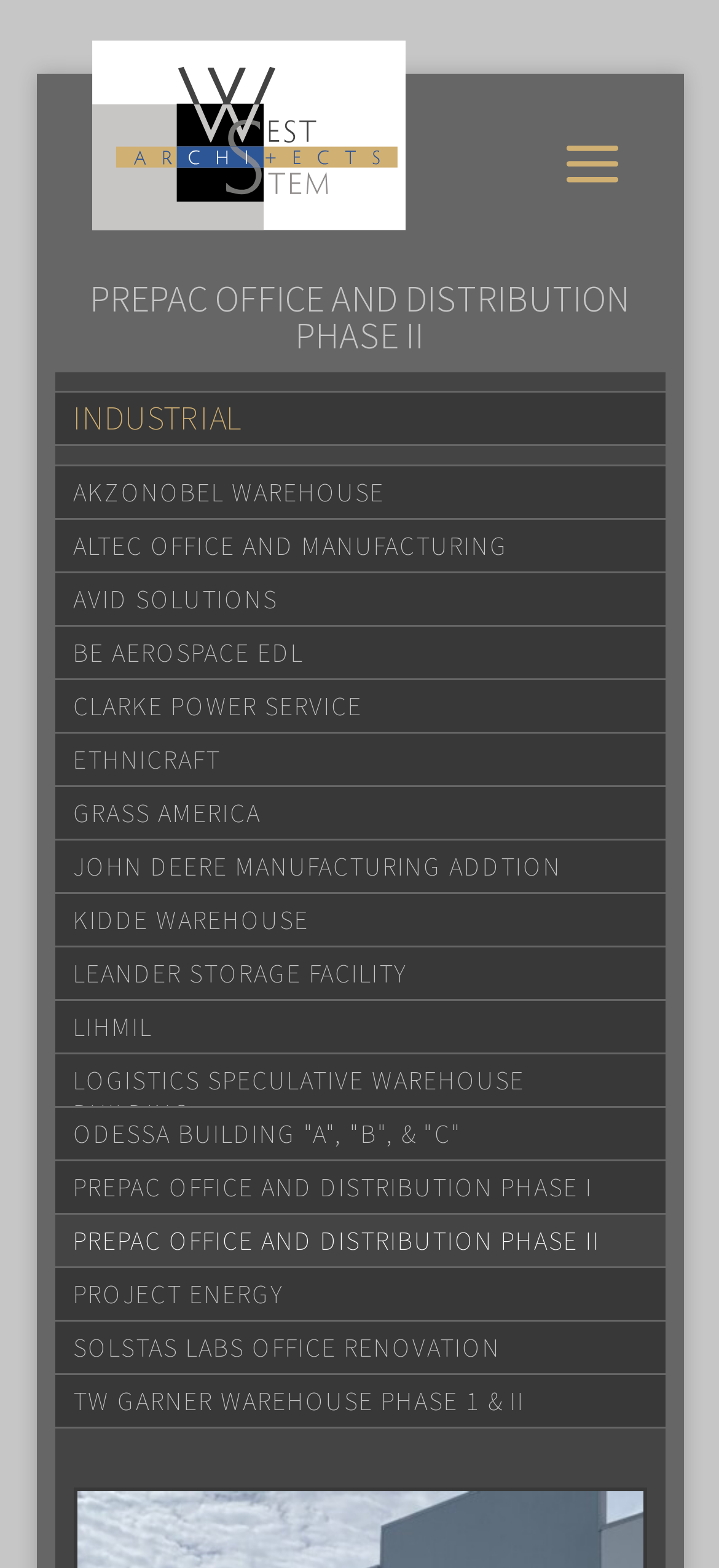Determine the bounding box coordinates of the area to click in order to meet this instruction: "Search for something".

[0.5, 0.047, 0.905, 0.048]